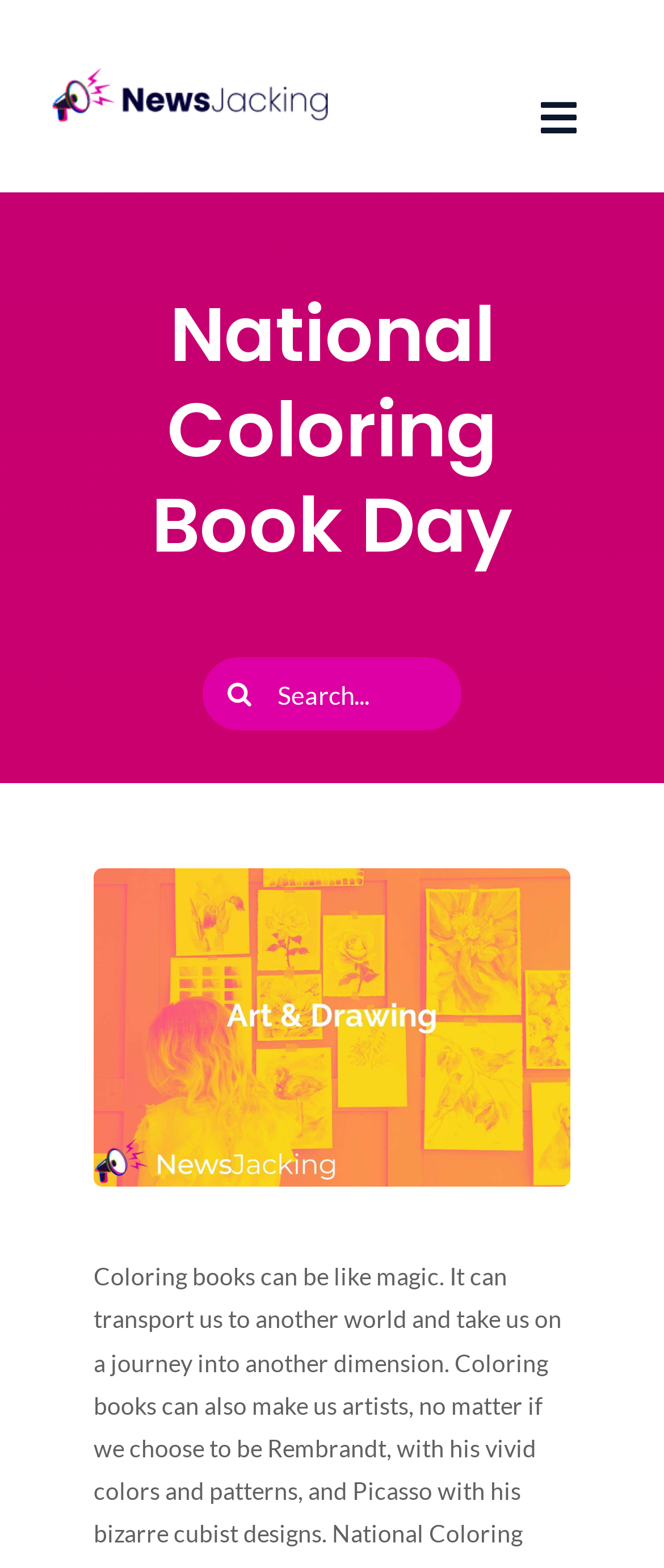Respond with a single word or short phrase to the following question: 
What is the name of the day being celebrated?

National Coloring Book Day